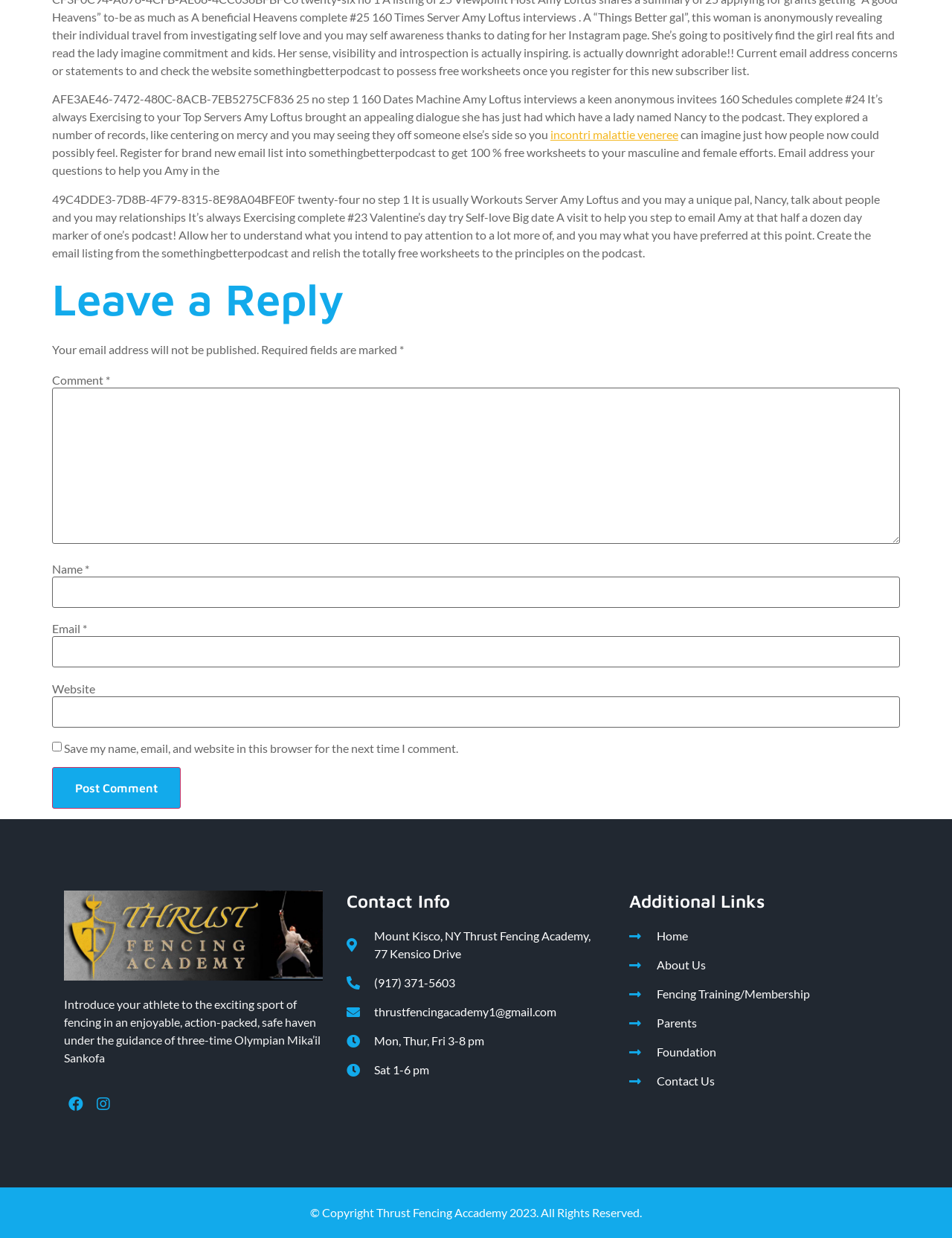Please find the bounding box for the following UI element description. Provide the coordinates in (top-left x, top-left y, bottom-right x, bottom-right y) format, with values between 0 and 1: parent_node: Email * aria-describedby="email-notes" name="email"

[0.055, 0.514, 0.945, 0.539]